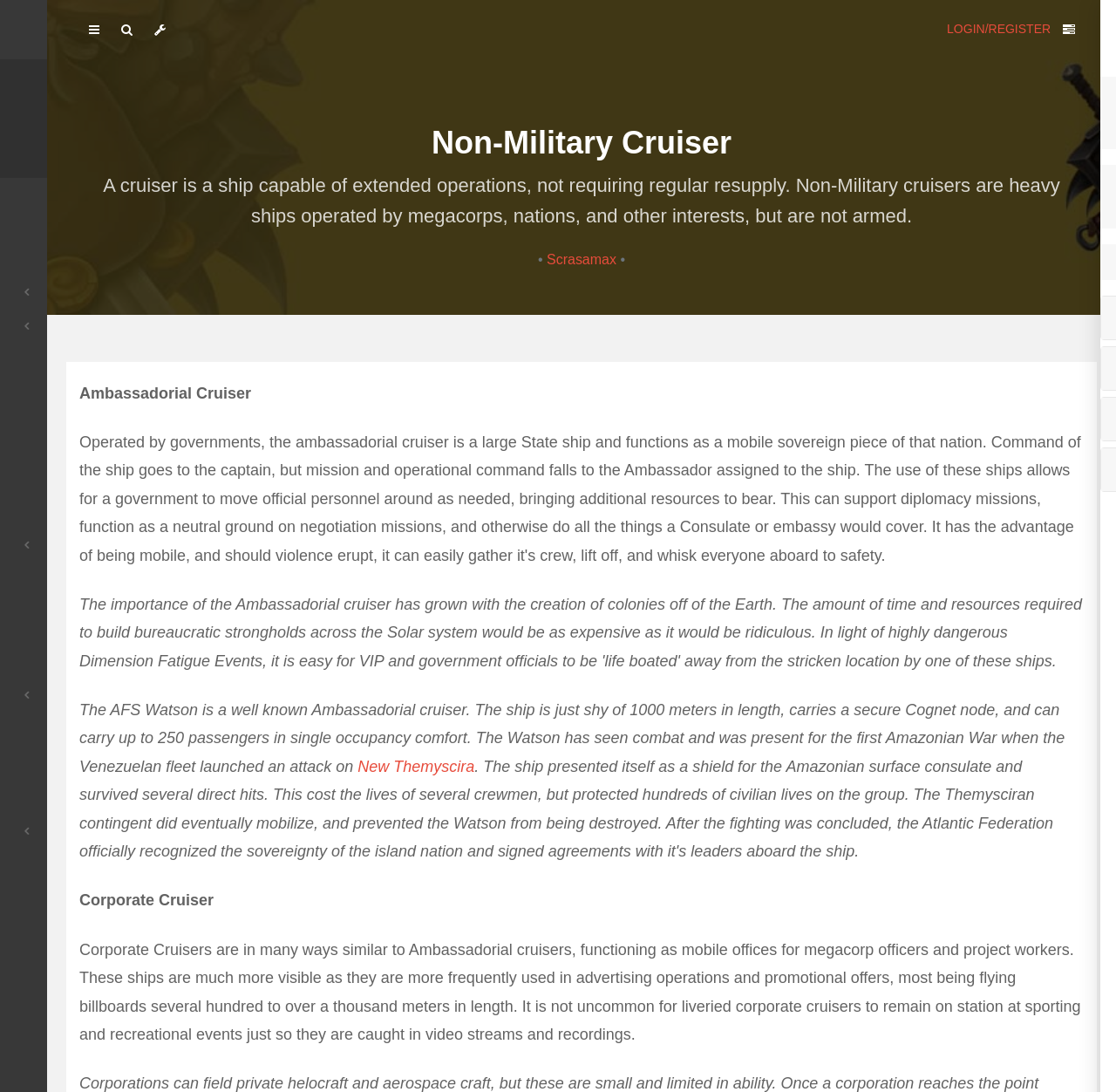What is the name of the ship mentioned in the article?
Provide a comprehensive and detailed answer to the question.

The article mentions the AFS Watson as a well-known Ambassadorial cruiser, which is a type of non-military cruiser. This information can be found in the paragraph that starts with 'The AFS Watson is a well known Ambassadorial cruiser.'